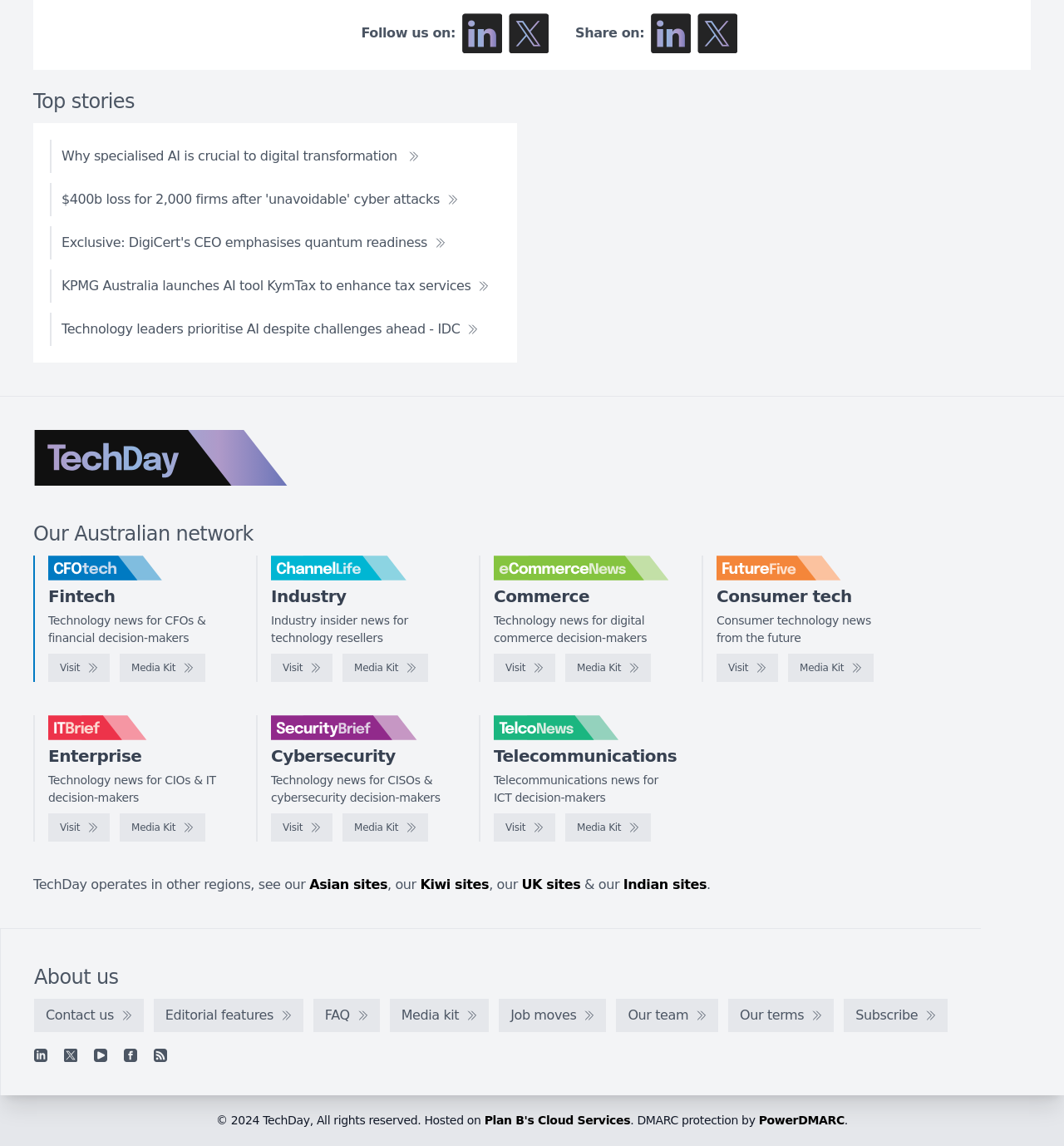What is the purpose of the 'Follow us on:' section?
From the details in the image, provide a complete and detailed answer to the question.

The 'Follow us on:' section is located at the top of the webpage and contains links to the website's social media profiles, allowing users to follow the website on various platforms.